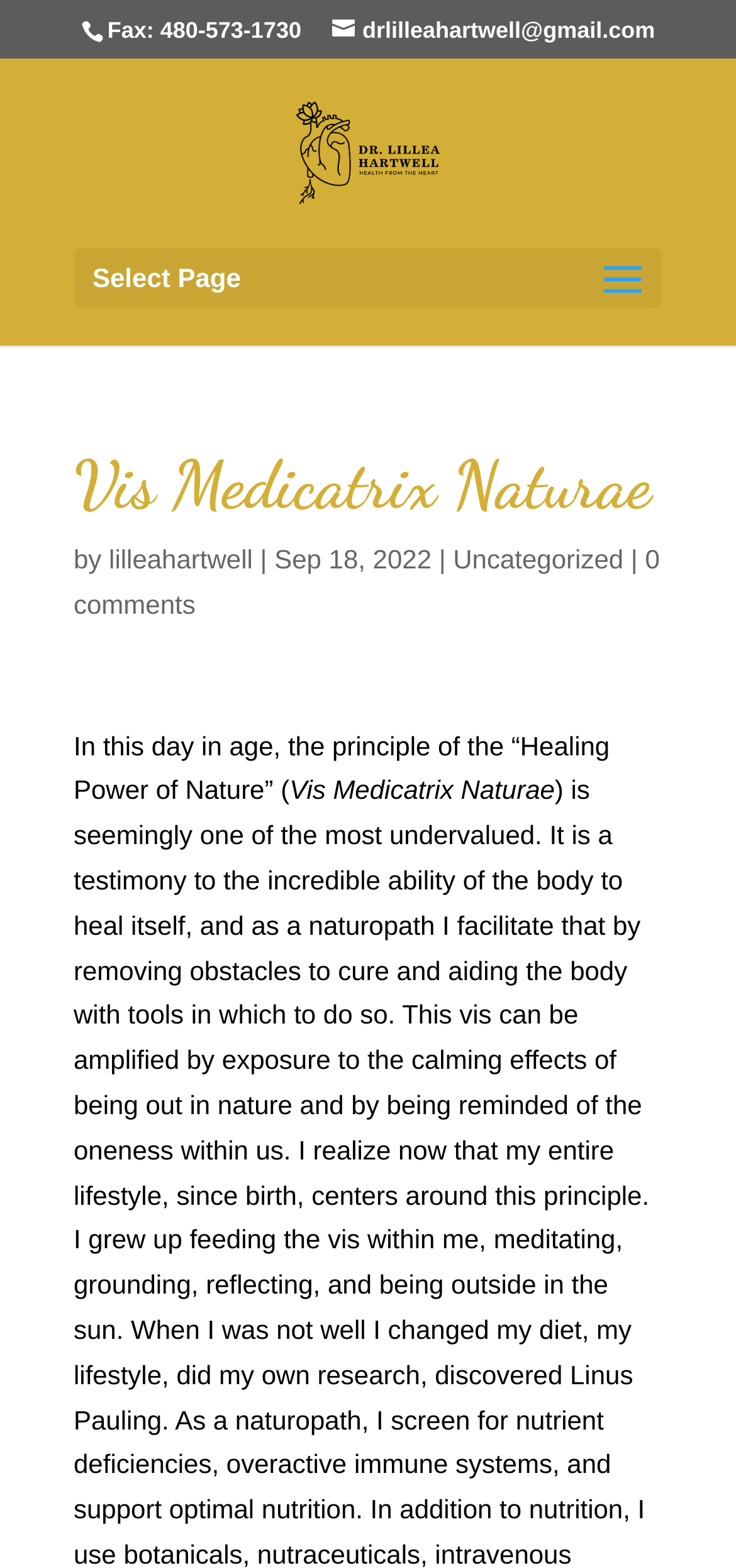Analyze the image and answer the question with as much detail as possible: 
Who is the author of the latest article?

I found the author's name by looking at the link element with the content 'Lillea K Hartwell PLLC' located at the top of the page, and also by looking at the link element with the content 'lilleahartwell' located near the heading 'Vis Medicatrix Naturae'.